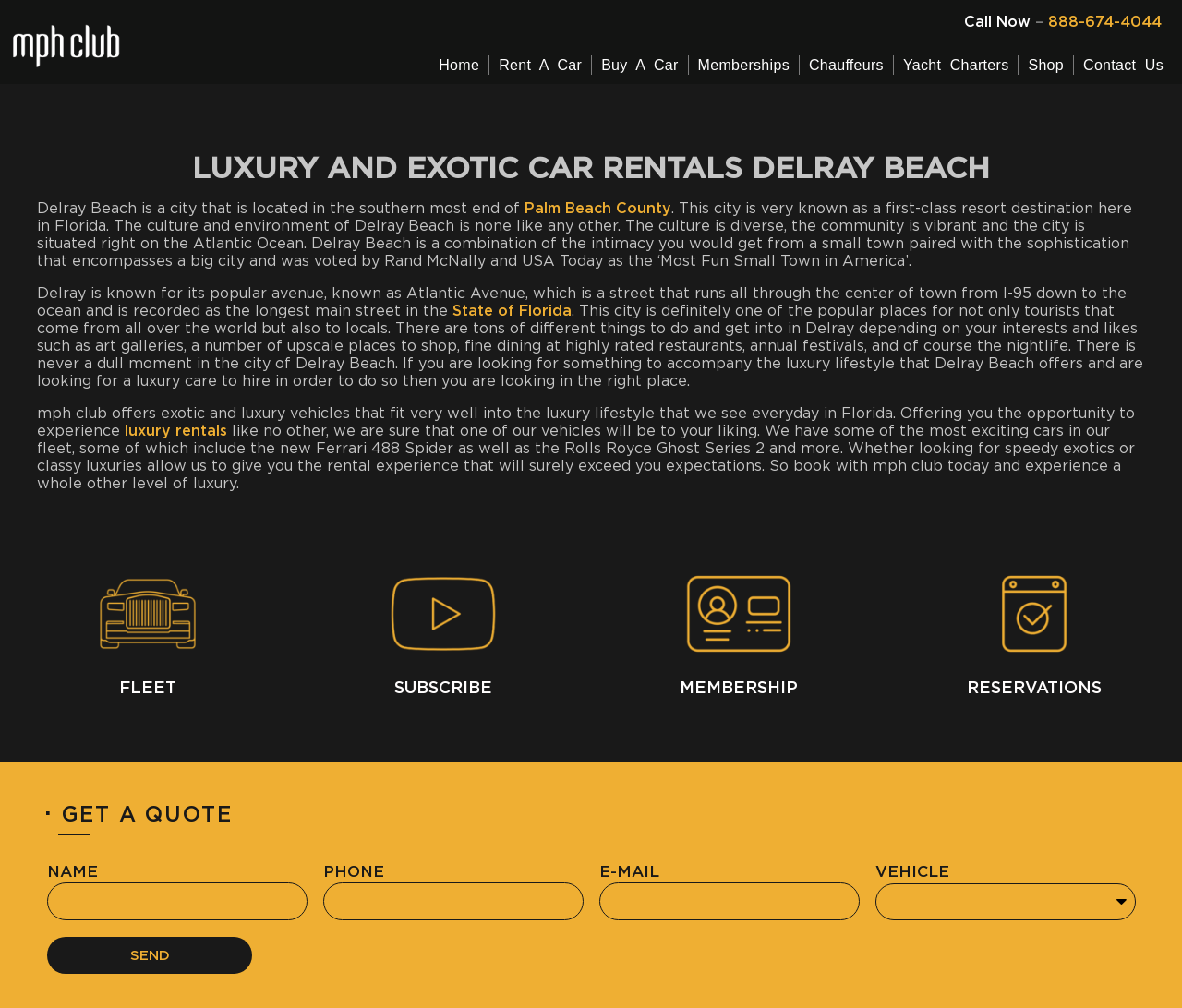Provide an in-depth description of the elements and layout of the webpage.

This webpage is about luxury and exotic car rentals in Delray Beach, Florida. At the top, there is a logo and a link to "mph club" on the left, and a "Call Now" button with a phone number on the right. Below this, there is a navigation menu with links to various pages, including "Home", "Rent A Car", "Buy A Car", "Memberships", "Chauffeurs", "Yacht Charters", "Shop", and "Contact Us".

The main content of the page is divided into two sections. The first section is a heading that reads "LUXURY AND EXOTIC CAR RENTALS DELRAY BEACH", followed by a paragraph of text that describes Delray Beach as a popular resort destination with a vibrant culture and community. The text also mentions the city's famous Atlantic Avenue, which is lined with art galleries, upscale shops, and fine dining restaurants.

The second section of the main content is about mph club's luxury and exotic car rentals. The text describes how the club offers a range of high-end vehicles, including Ferraris and Rolls-Royces, that fit into the luxury lifestyle of Delray Beach. There are also links to "luxury rentals" and a call to action to book with mph club.

On the right side of the page, there are several links and images, including a link to the fleet of exotic cars, a YouTube icon, a membership icon, and a reservations link. There is also a quote form at the bottom of the page, where users can enter their name, phone number, email, and vehicle preferences to get a quote.

Overall, the webpage is designed to showcase mph club's luxury and exotic car rentals in Delray Beach, and to encourage users to book a rental or learn more about the club's services.